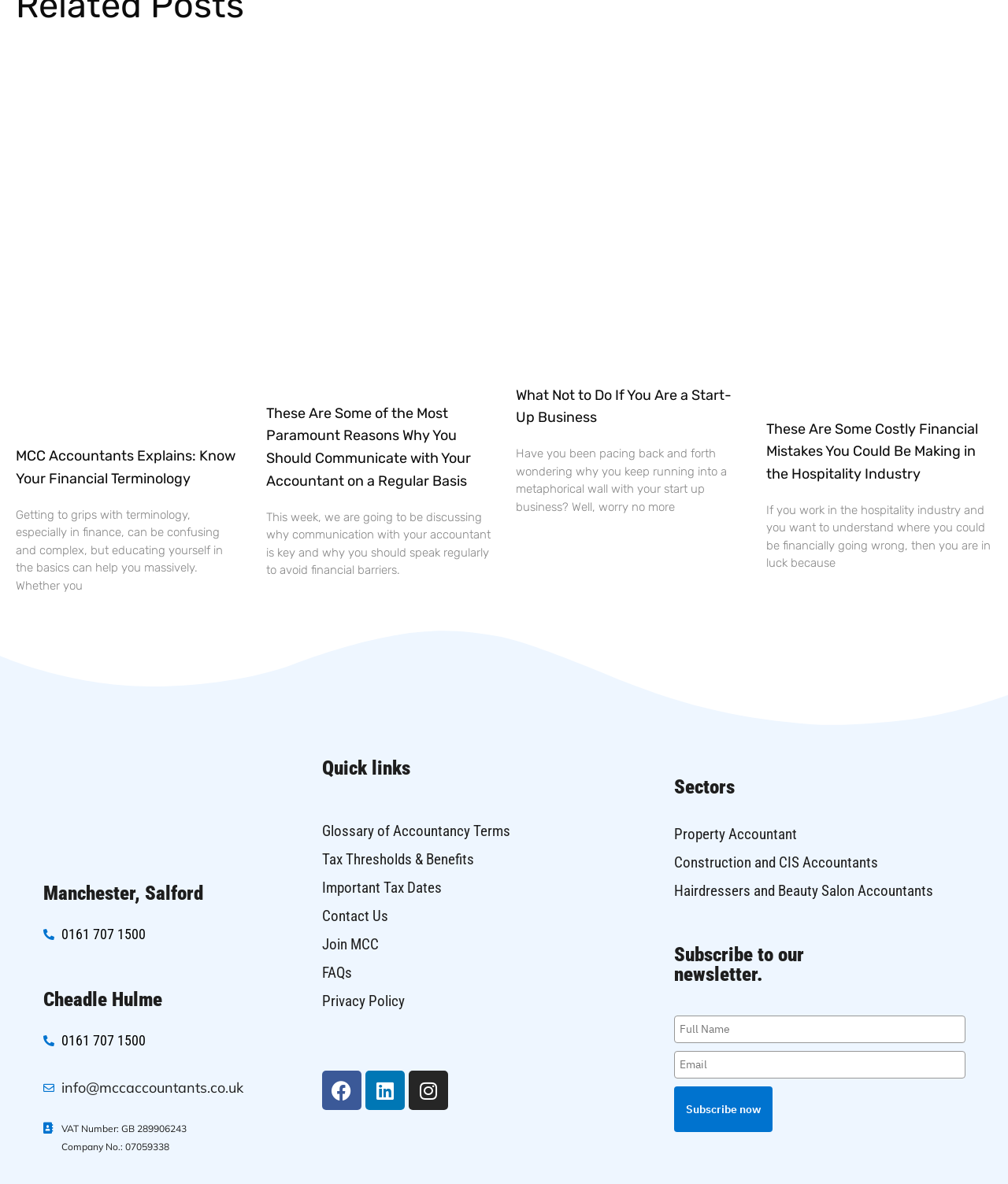Use a single word or phrase to answer the question: 
What is the name of the accounting firm?

MCC Accountants